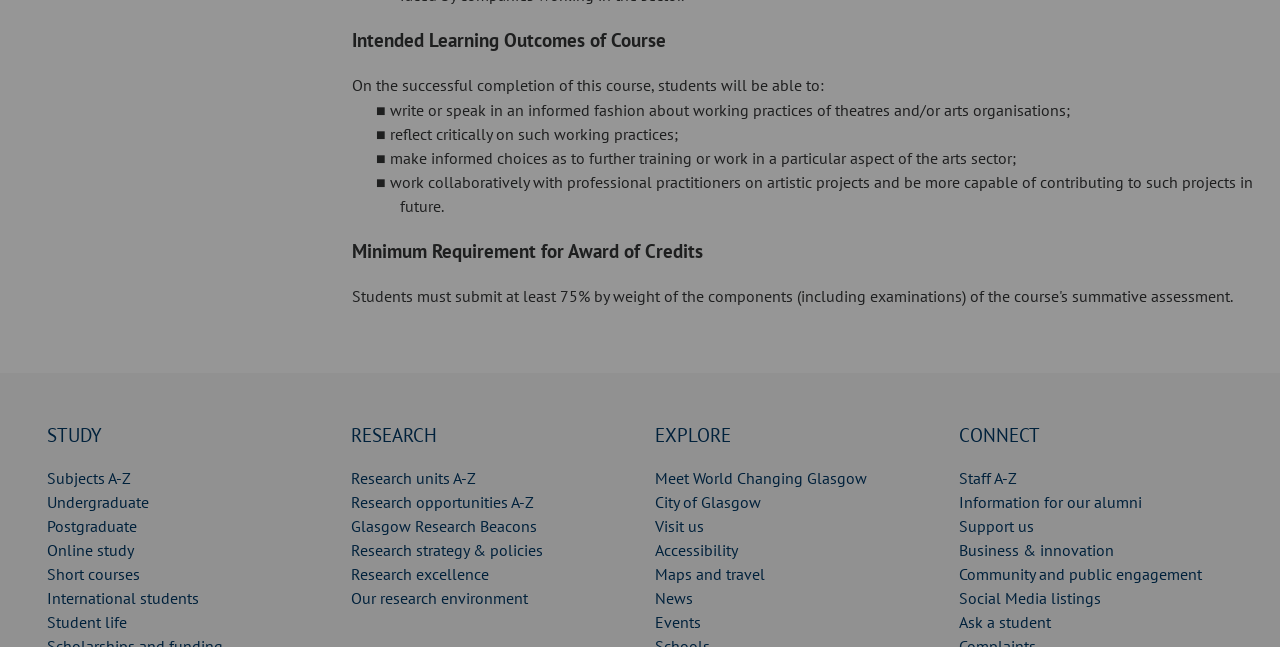Please identify the bounding box coordinates of the element's region that needs to be clicked to fulfill the following instruction: "Ask a student". The bounding box coordinates should consist of four float numbers between 0 and 1, i.e., [left, top, right, bottom].

[0.749, 0.945, 0.821, 0.976]